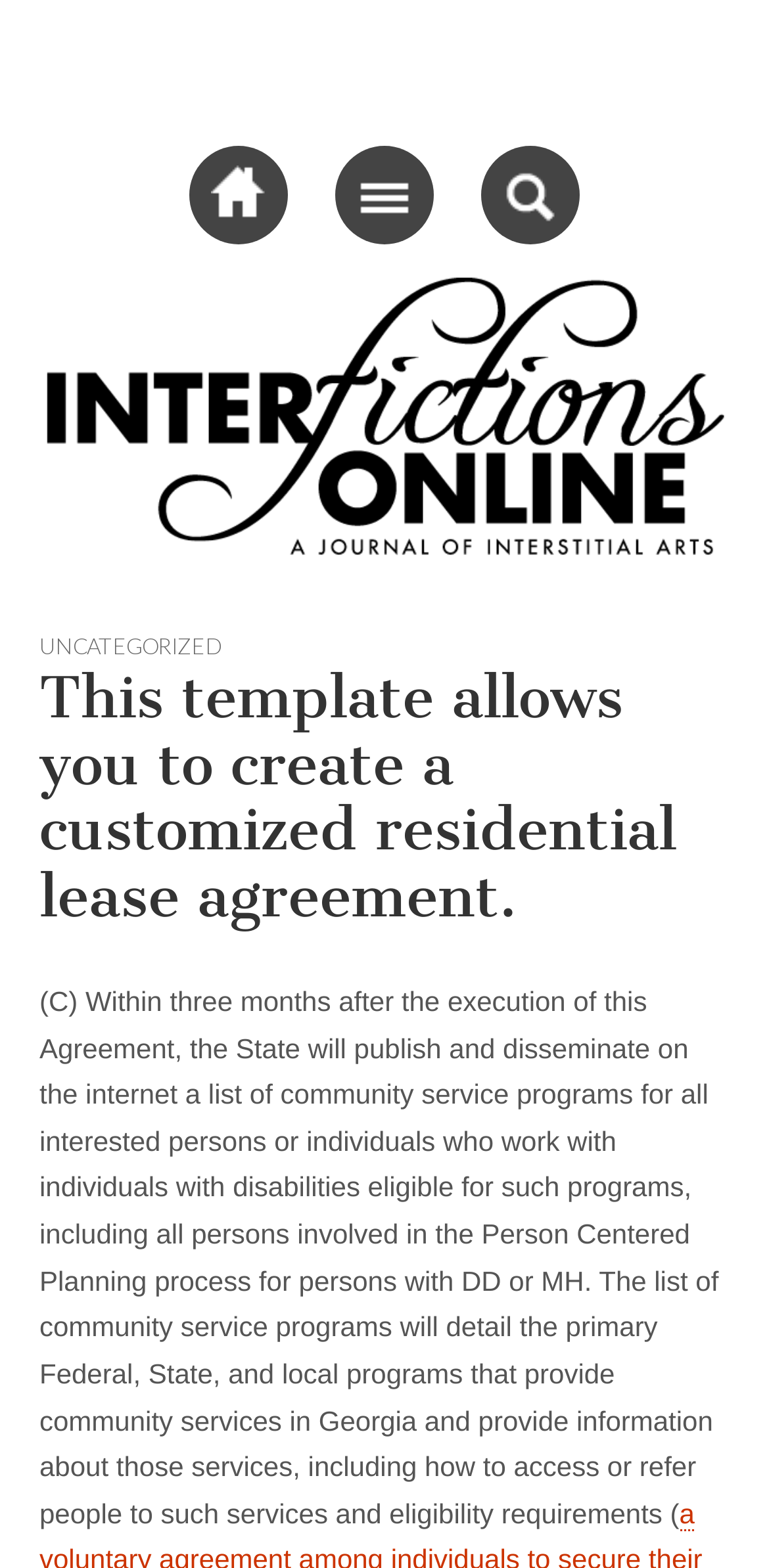What is the topic of the template?
Please utilize the information in the image to give a detailed response to the question.

I read the heading element with the text 'This template allows you to create a customized residential lease agreement.' to find the topic of the template.